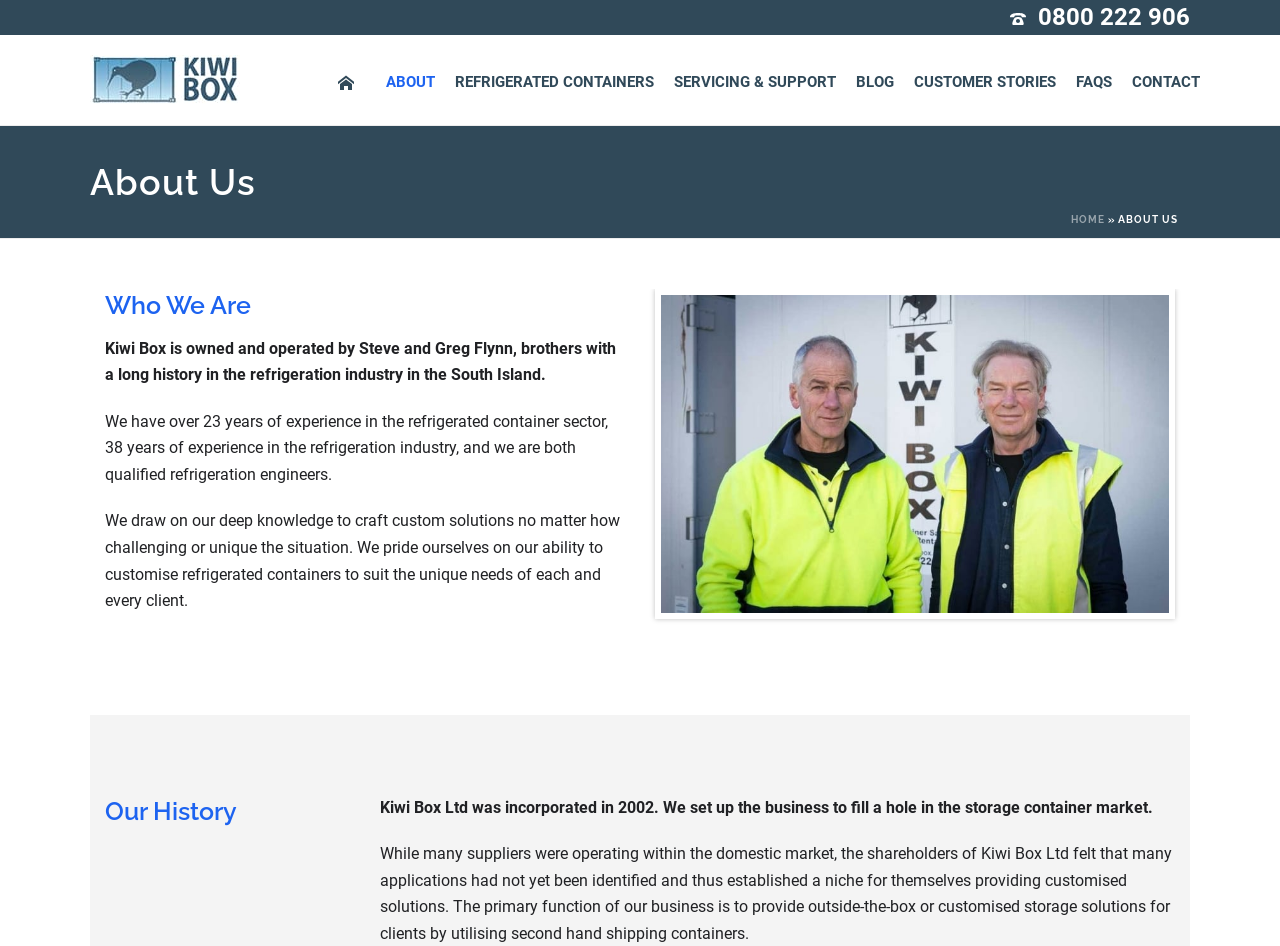What is the name of the company?
Look at the screenshot and respond with a single word or phrase.

Kiwi Box